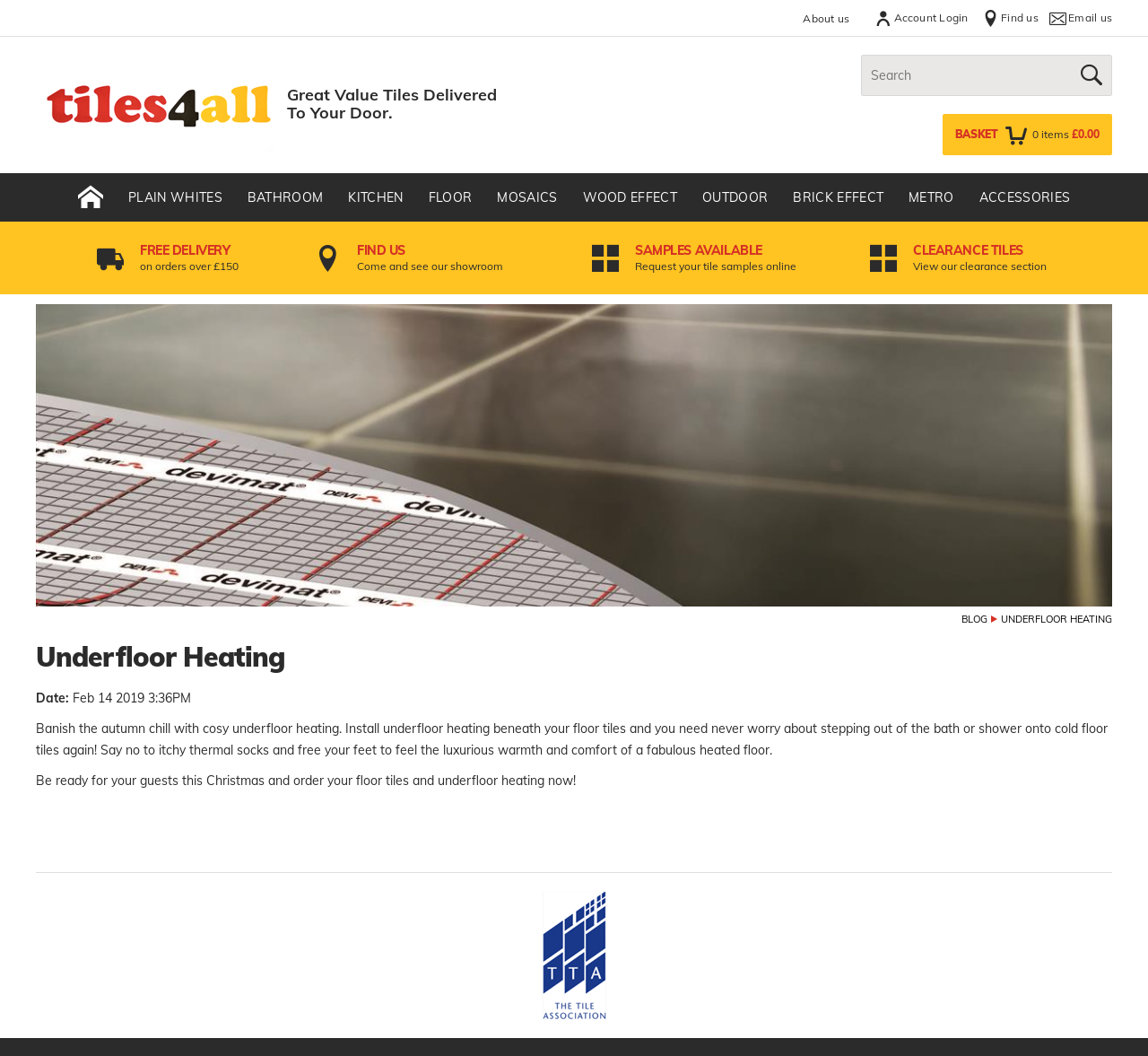Answer succinctly with a single word or phrase:
What is the theme of the links in the middle section of the webpage?

Tile-related categories